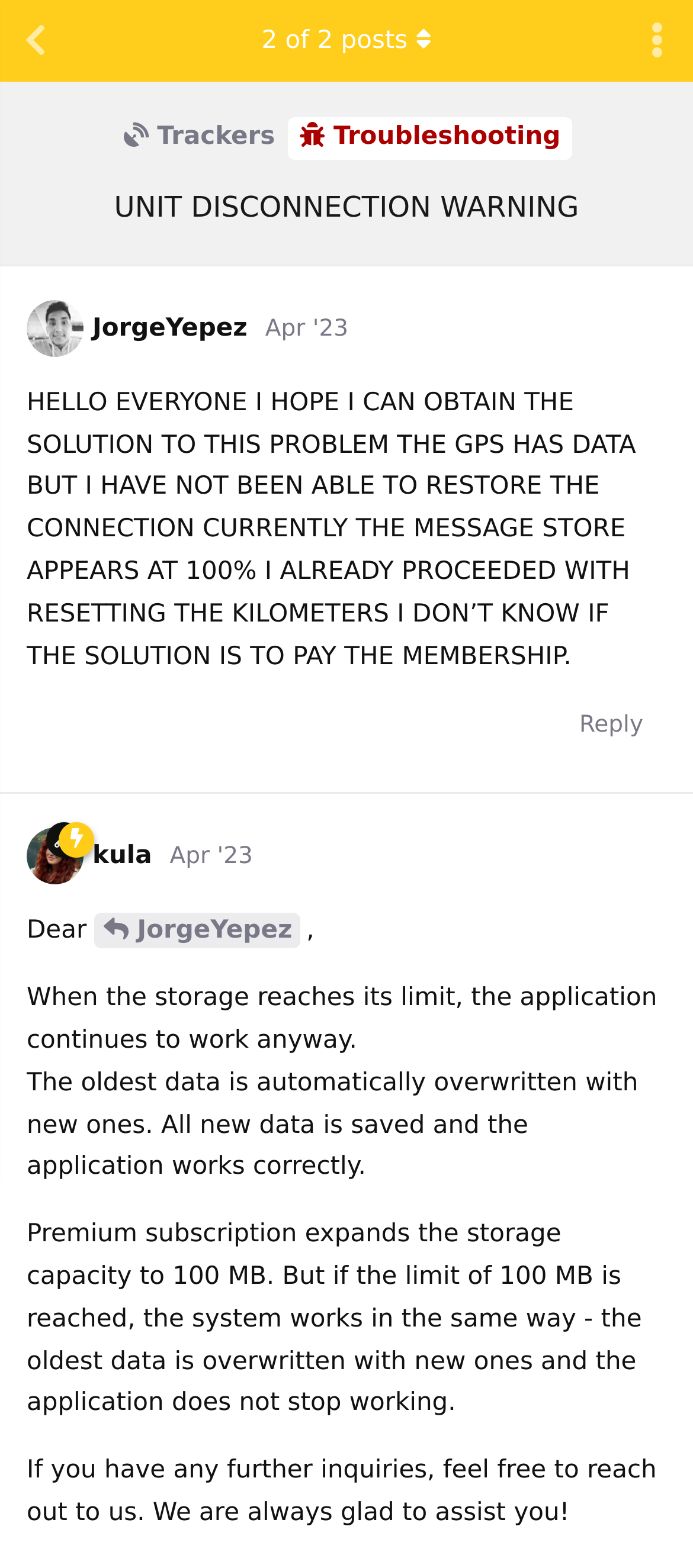Create a detailed summary of all the visual and textual information on the webpage.

This webpage appears to be a forum discussion page, specifically a thread titled "UNIT DISCONNECTION WARNING" on the GPS-Trace Forum. At the top, there is a link to "Back to Discussion List" on the left and a header section with links to "Trackers" and "Troubleshooting" on the right. Below this, there is a prominent heading displaying the thread title.

On the top right, there are two buttons: one with an icon and another showing "2 of 2 posts" with an icon. Below this, there is a section with a heading displaying the username "JorgeYepez" accompanied by a small image and a link to the user's profile. Next to this, there is a link showing the post date "Apr '23" and a timestamp.

The main content of the page is a long text post by JorgeYepez, which describes a problem with GPS data and connection restoration. Below this, there is a "Reply" button.

Further down, there is another section with a heading displaying the username "kula" accompanied by a small image and a link to the user's profile. Next to this, there is a link showing the post date "Apr '23" and a timestamp. This section appears to be a response to the original post.

The rest of the page consists of several paragraphs of text, which seem to be a response to the original post, discussing how the application handles storage limits and the benefits of a premium subscription. The text is divided into several sections, each with a brief statement or question. At the bottom, there is a final statement encouraging users to reach out for further assistance.